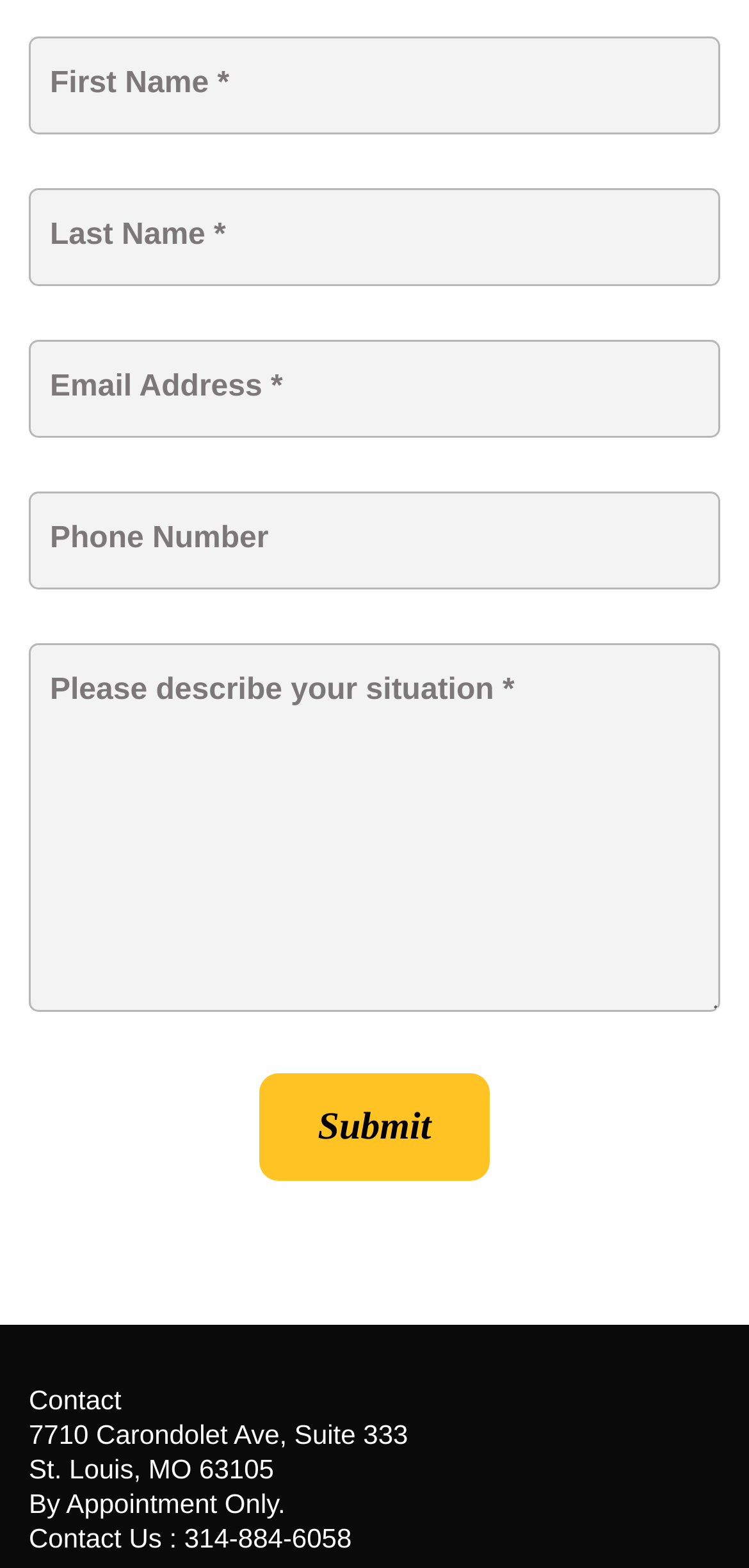Please determine the bounding box coordinates, formatted as (top-left x, top-left y, bottom-right x, bottom-right y), with all values as floating point numbers between 0 and 1. Identify the bounding box of the region described as: name="lf_phone" placeholder="Phone Number"

[0.038, 0.313, 0.962, 0.375]